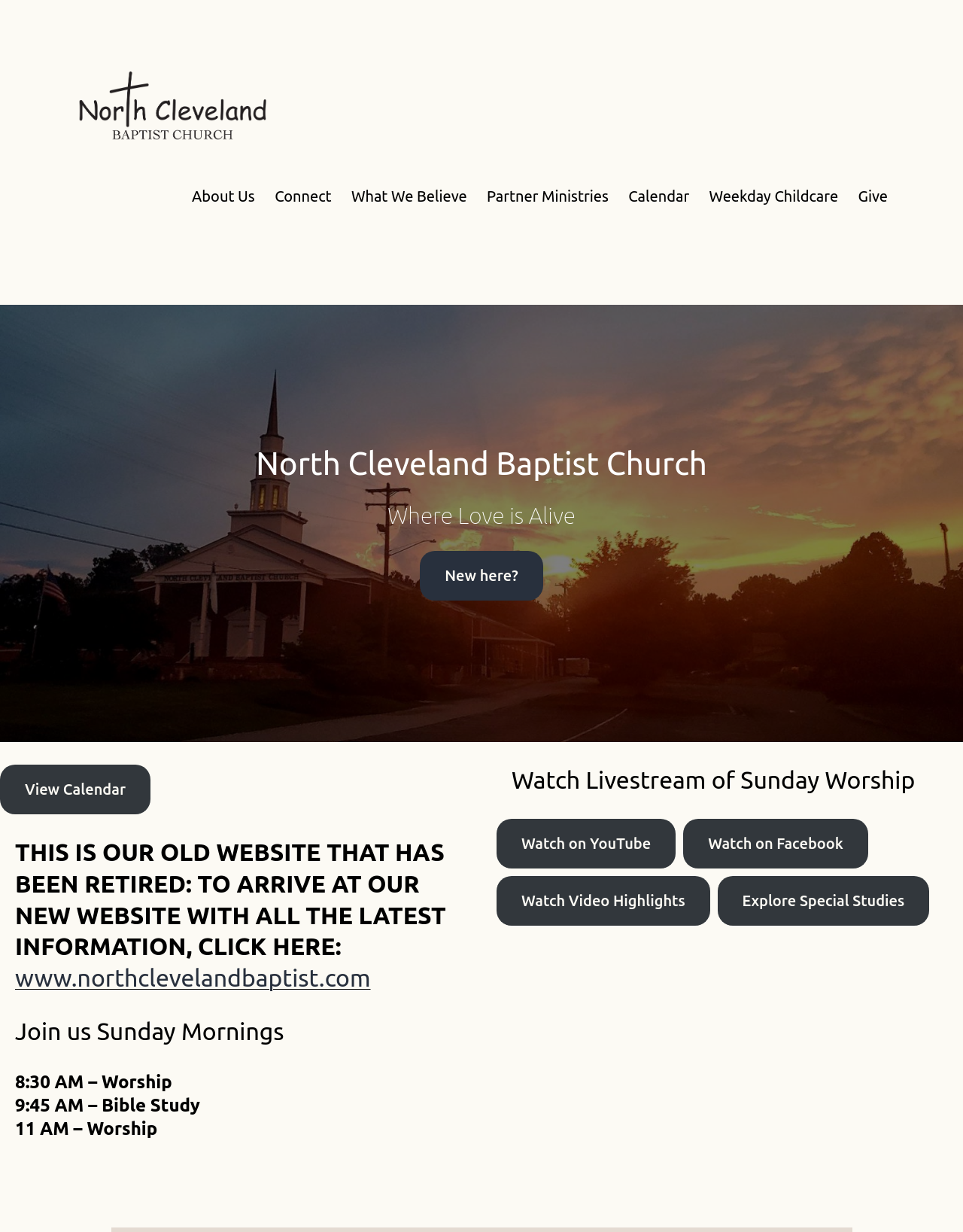Identify the bounding box coordinates of the region I need to click to complete this instruction: "View Calendar".

[0.0, 0.621, 0.156, 0.661]